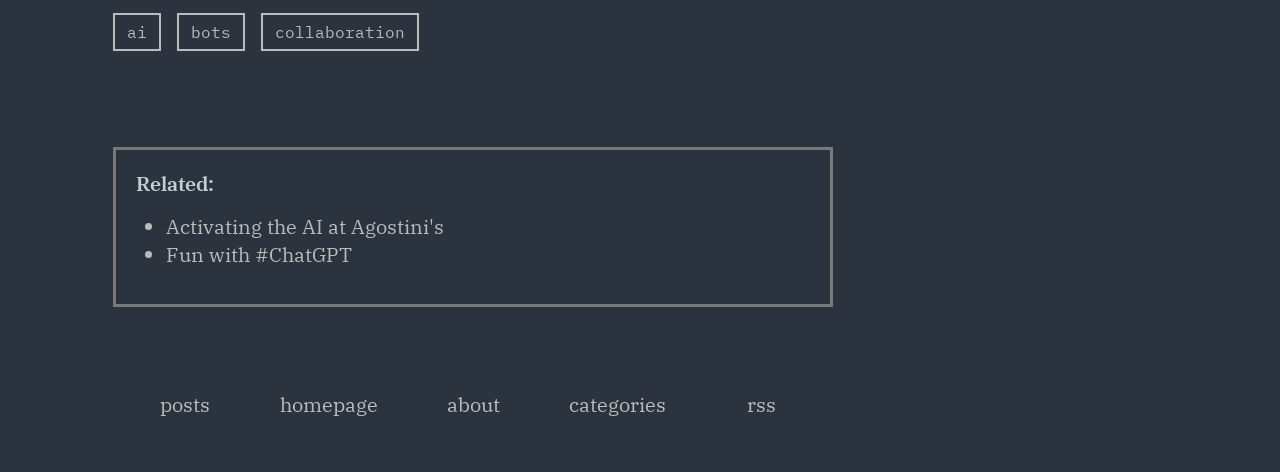Could you specify the bounding box coordinates for the clickable section to complete the following instruction: "click on ai link"?

[0.099, 0.047, 0.115, 0.089]